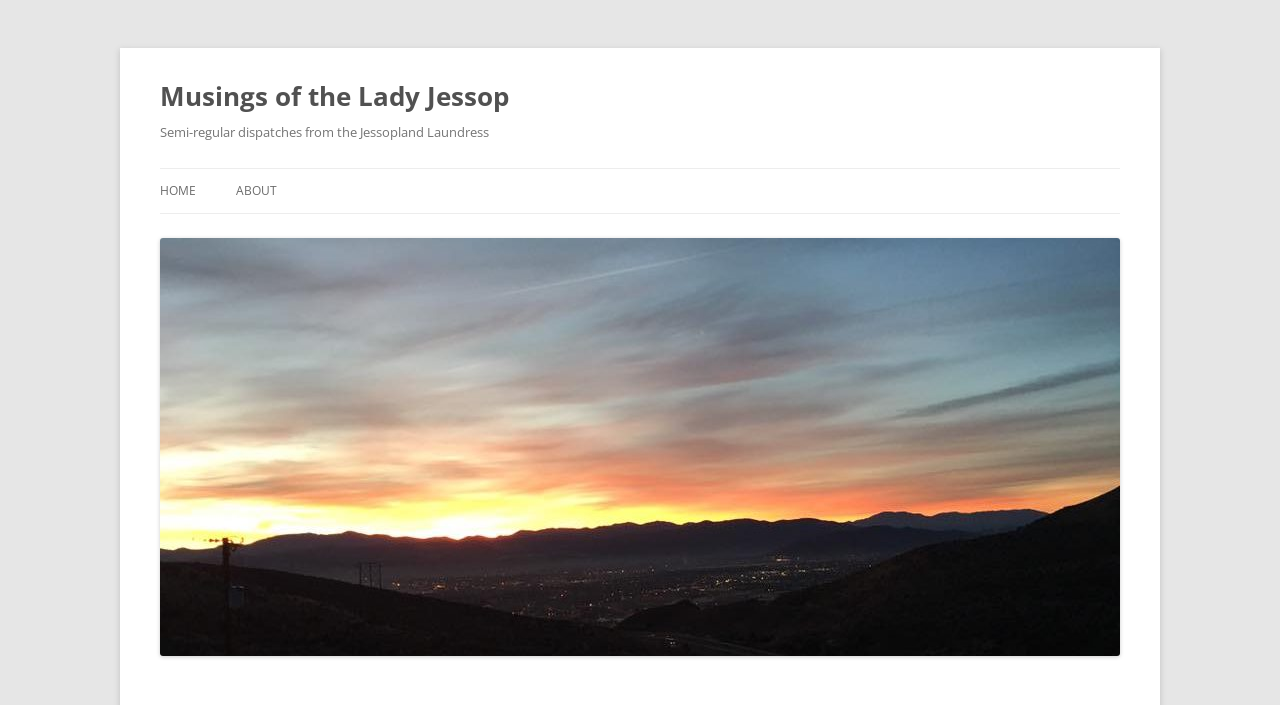What is the tagline of the blog?
Answer the question with a detailed and thorough explanation.

The tagline of the blog can be determined by looking at the heading element with the text 'Semi-regular dispatches from the Jessopland Laundress' which is located below the main heading of the webpage.